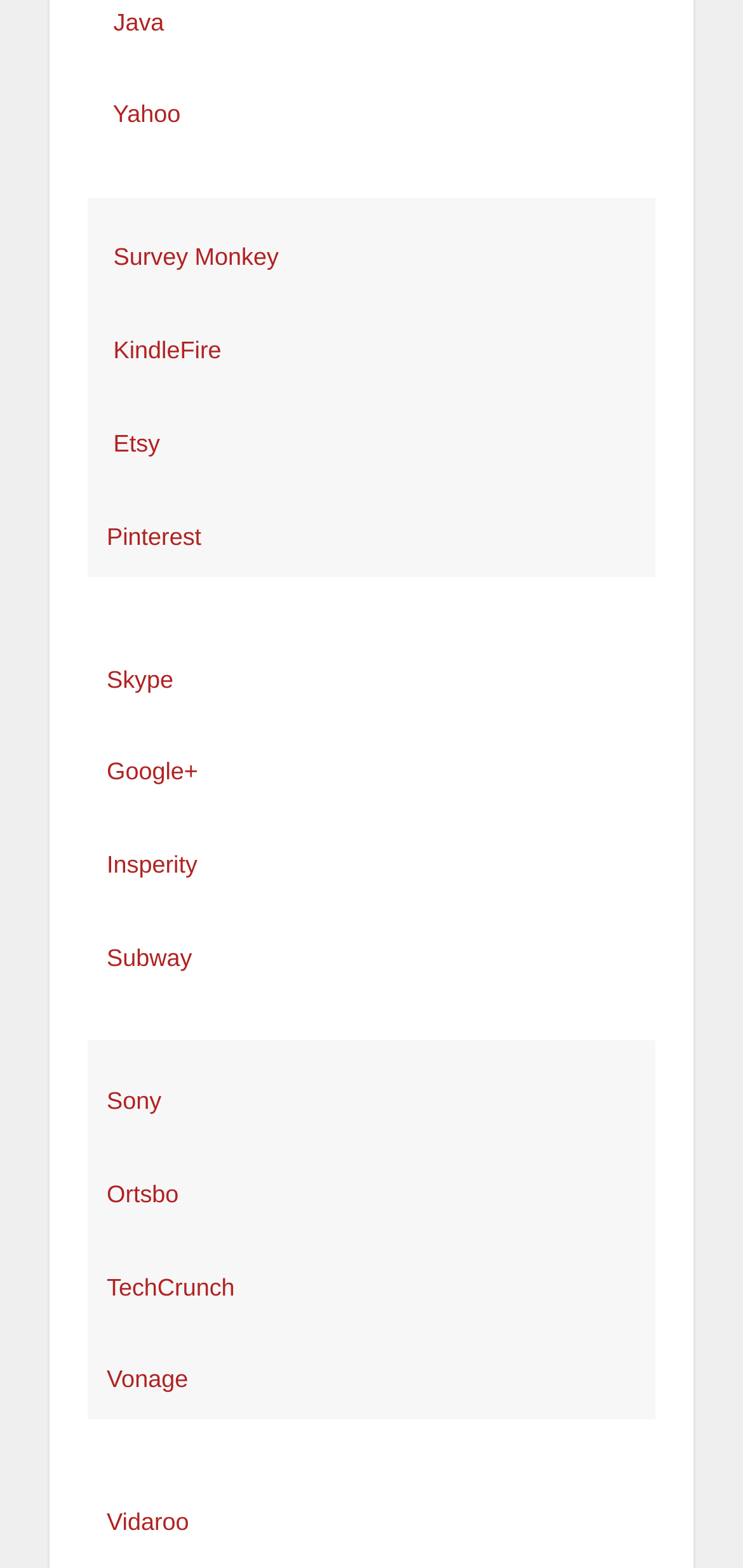Identify the bounding box coordinates of the clickable region required to complete the instruction: "View the topic 'Grill for the rear passive radiator'". The coordinates should be given as four float numbers within the range of 0 and 1, i.e., [left, top, right, bottom].

None